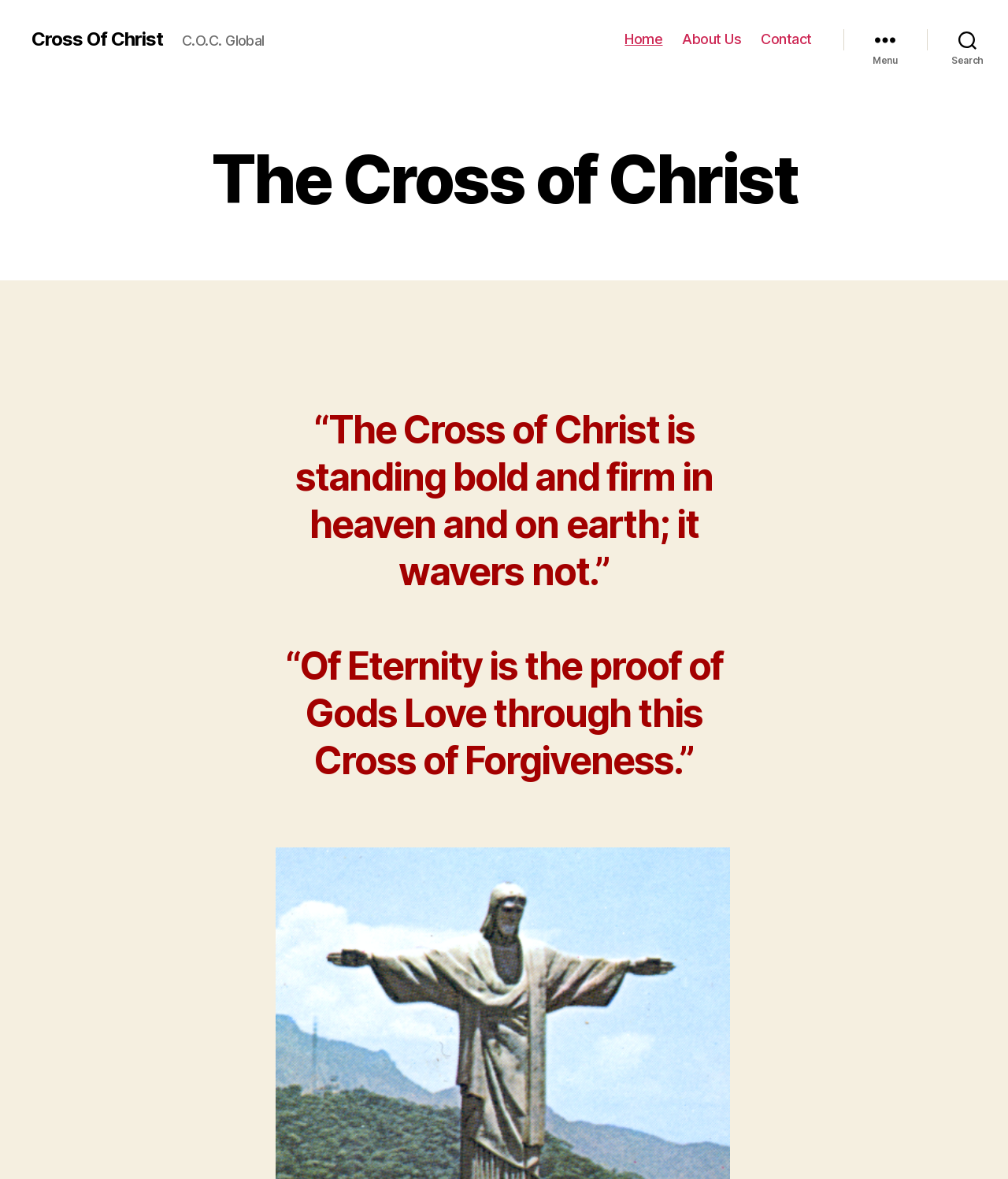Is the 'Search' button to the right of the 'Menu' button?
Please respond to the question thoroughly and include all relevant details.

By comparing the bounding box coordinates of the 'Menu' and 'Search' buttons, I found that the 'Search' button has a larger x1 value (0.92) than the 'Menu' button (0.837), indicating that the 'Search' button is to the right of the 'Menu' button.